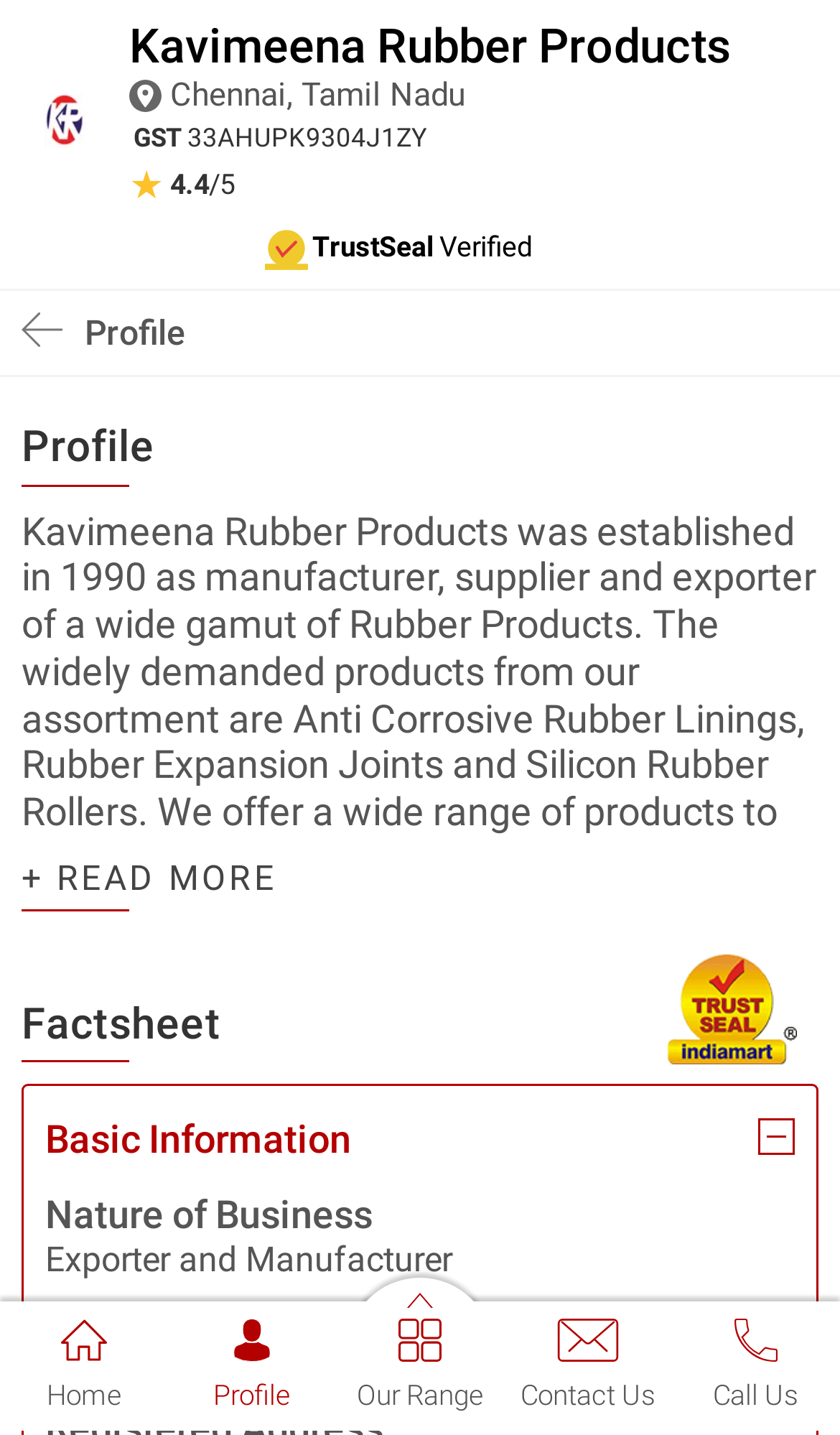Who is the CEO of the company?
Using the image, provide a detailed and thorough answer to the question.

The CEO of the company can be found in the Factsheet section of the webpage. It is displayed as a static text element under the 'Company CEO' category.